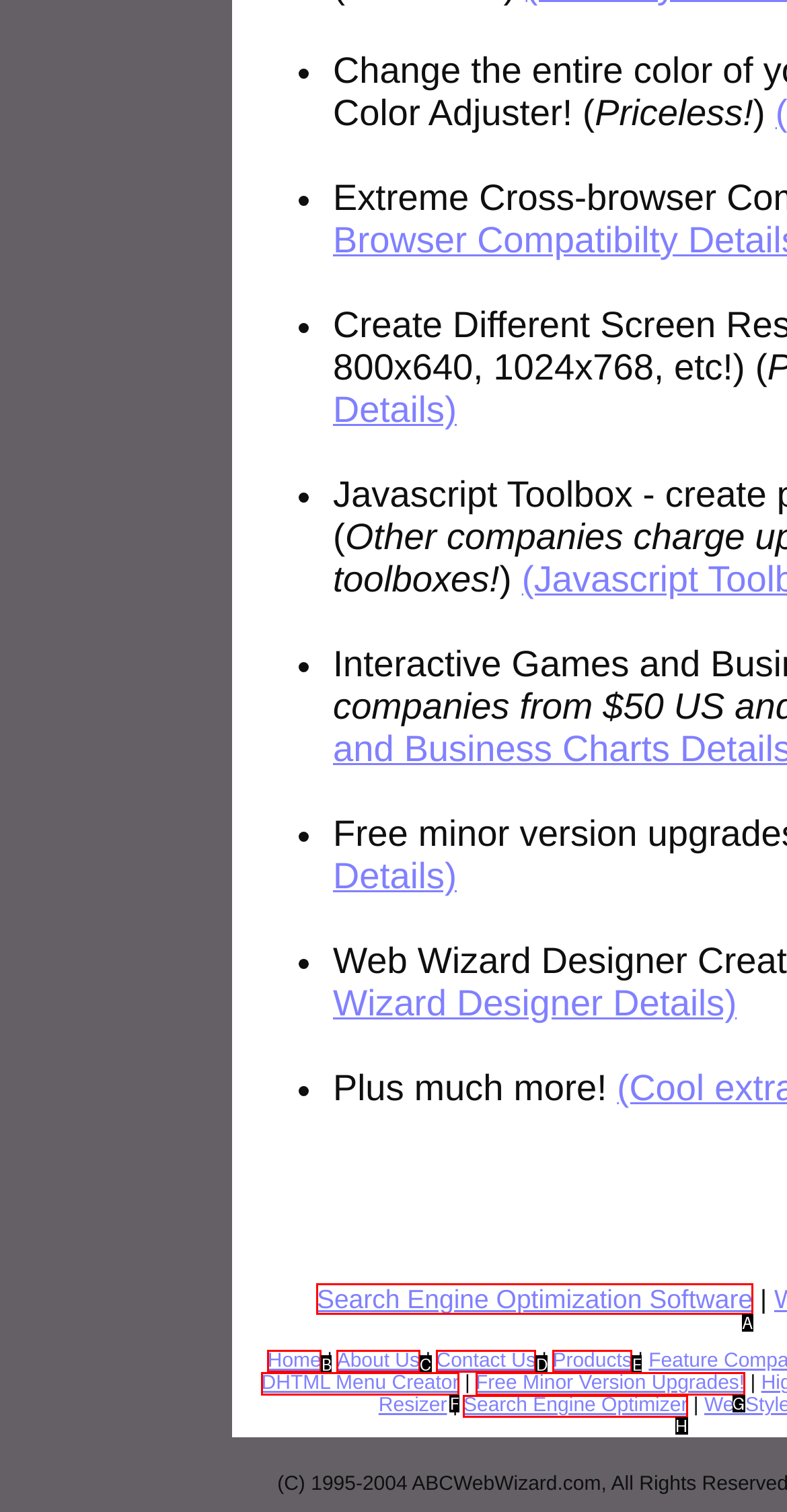Determine which option matches the element description: DHTML Menu Creator
Reply with the letter of the appropriate option from the options provided.

F